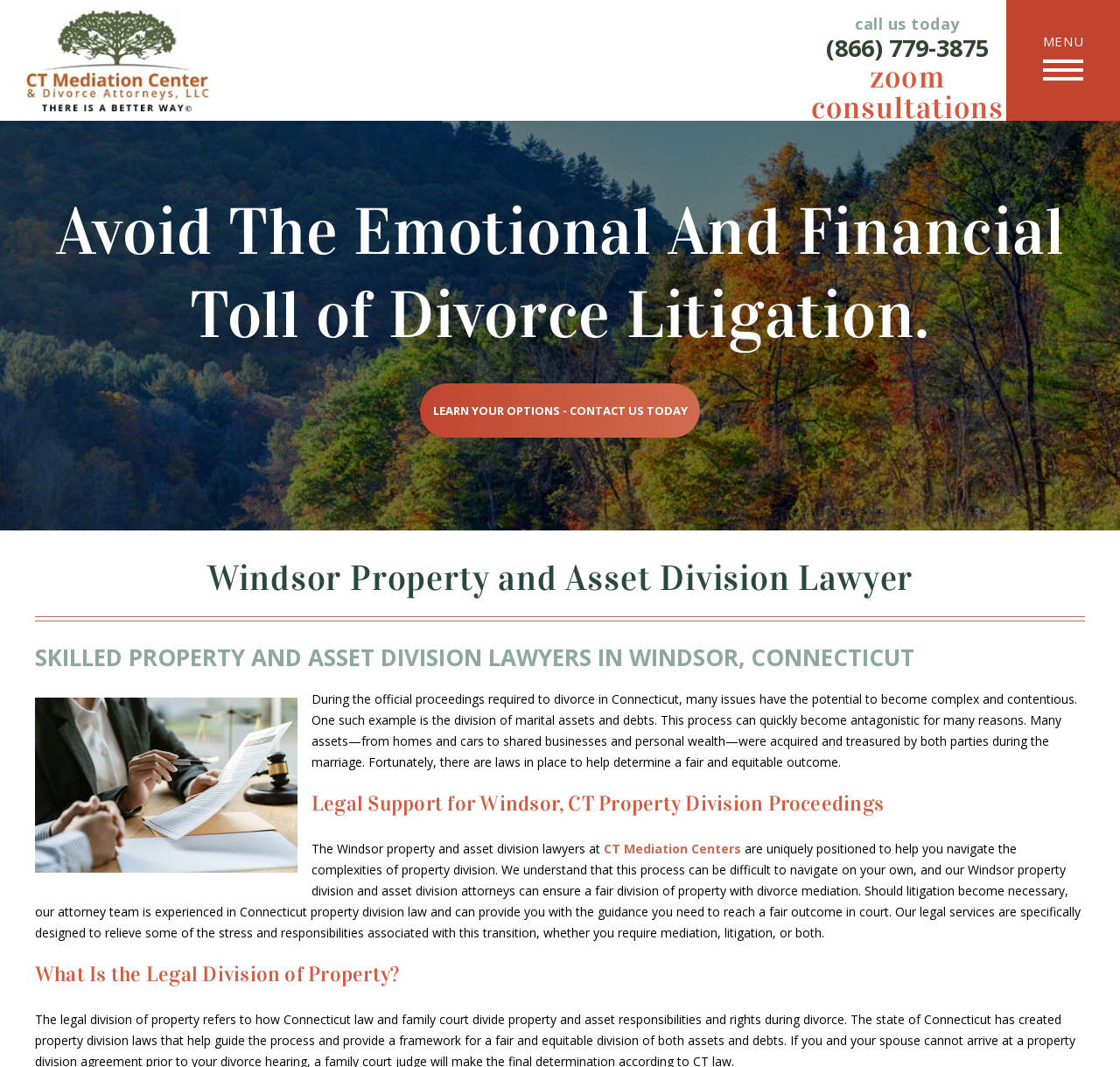What is the primary heading on this webpage?

Windsor Property and Asset Division Lawyer